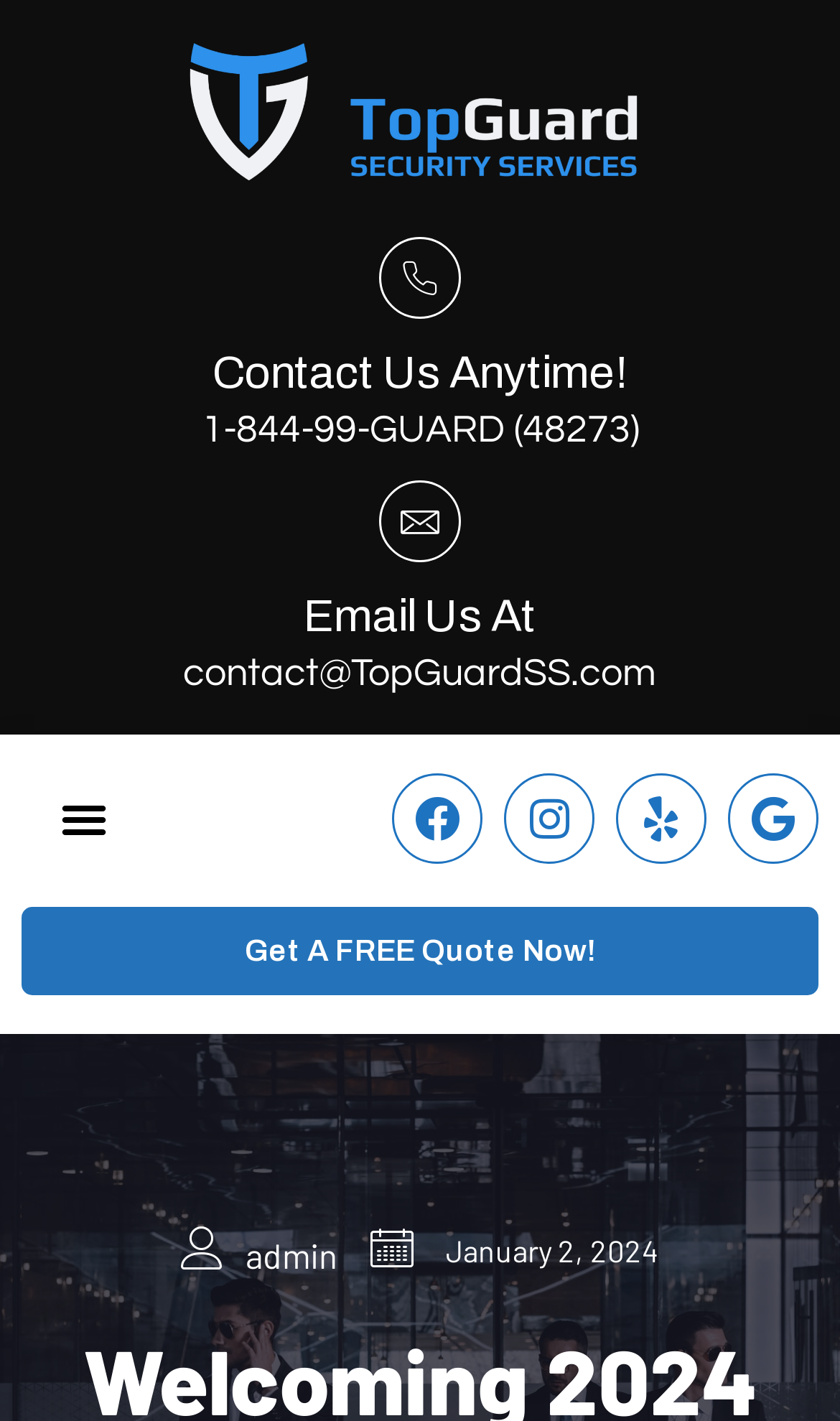Generate the main heading text from the webpage.

Welcoming 2024 with Warmth and Wishes from TopGuard Security Services